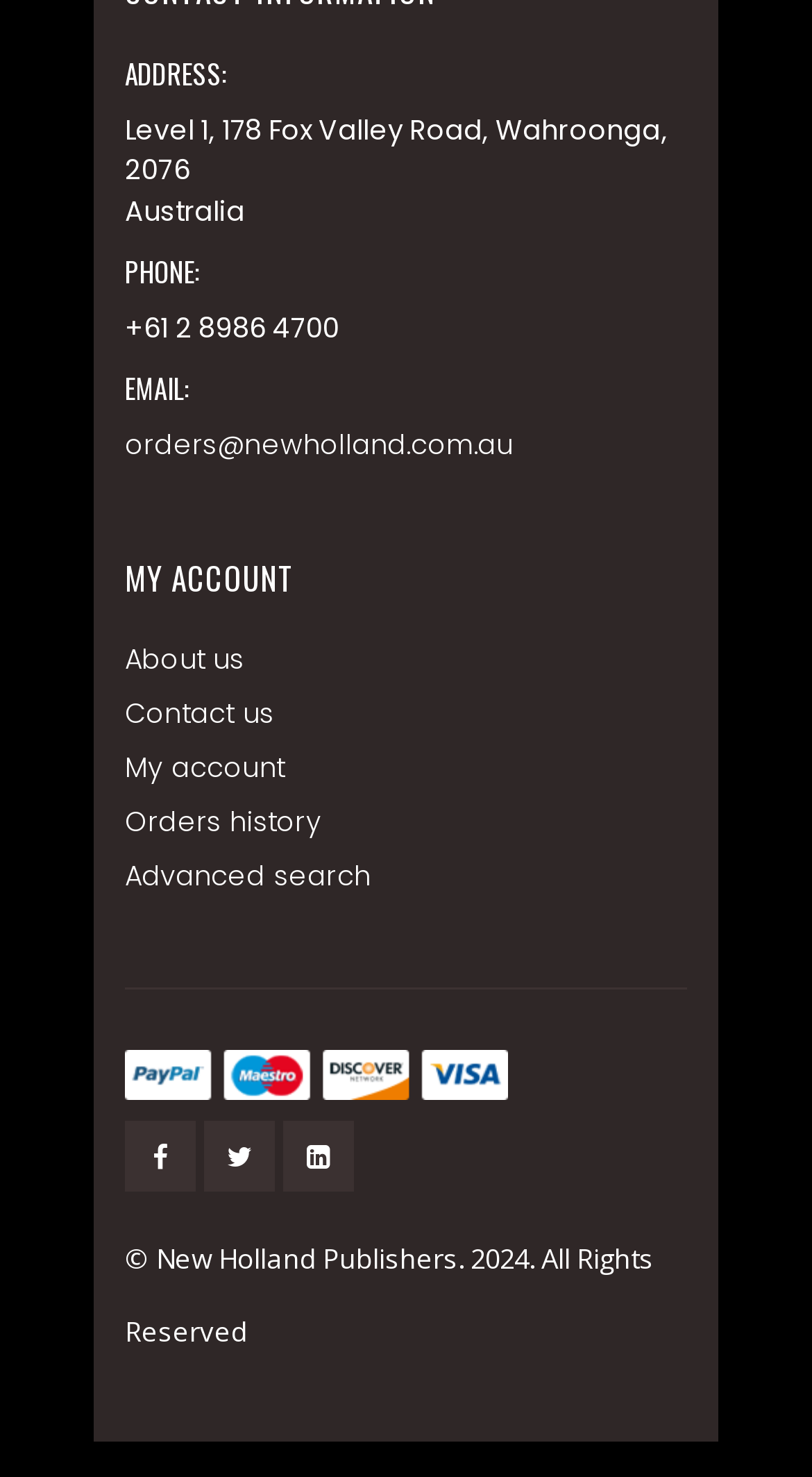Given the element description "Advanced search", identify the bounding box of the corresponding UI element.

[0.154, 0.574, 0.456, 0.601]